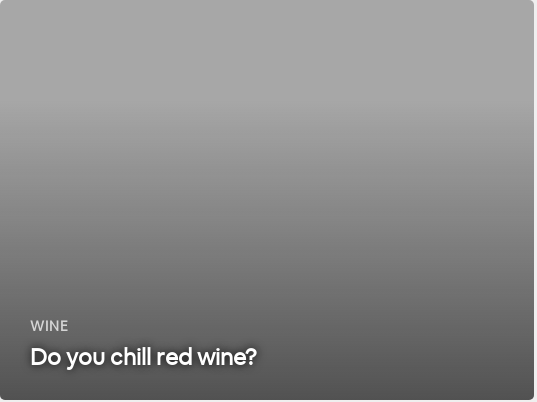What font color is used for the question?
Look at the image and answer with only one word or phrase.

White